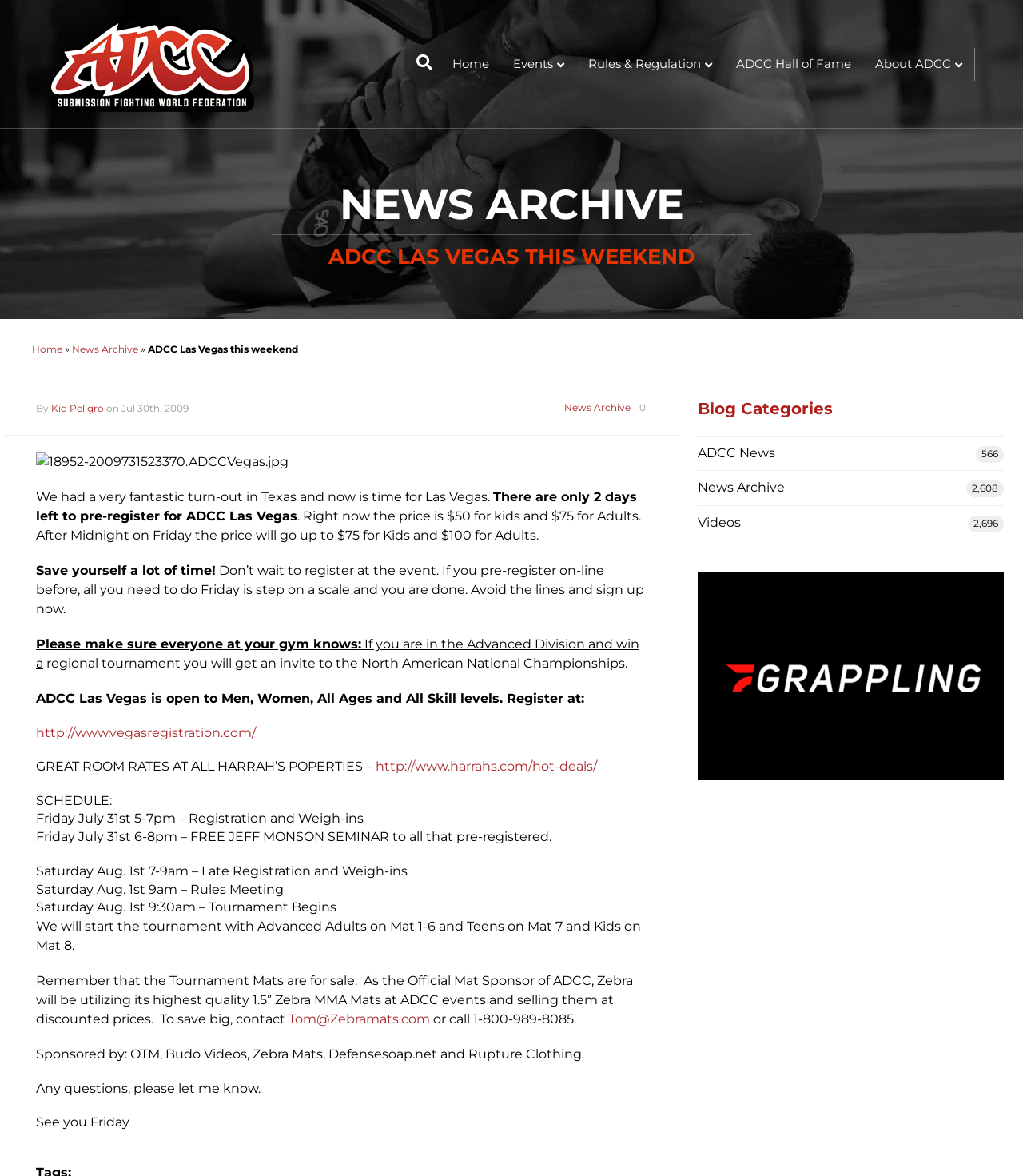Locate the bounding box coordinates of the item that should be clicked to fulfill the instruction: "Join now".

None